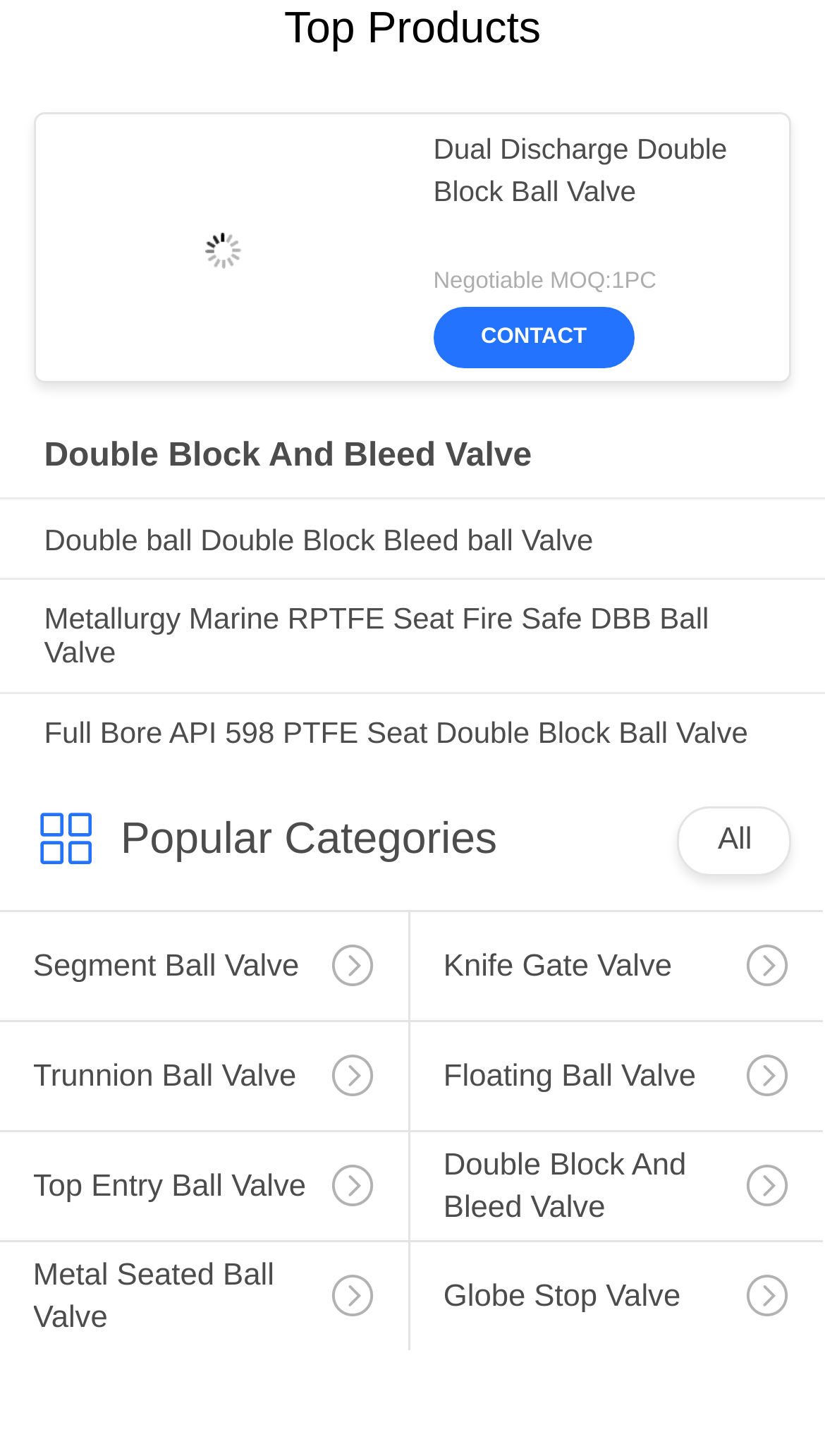How many products are listed on this page?
Give a comprehensive and detailed explanation for the question.

I counted the number of link elements with a heading element that contains a product name, such as 'Dual Discharge Double Block Ball Valve', 'Double Block And Bleed Valve', etc. There are 7 such links.